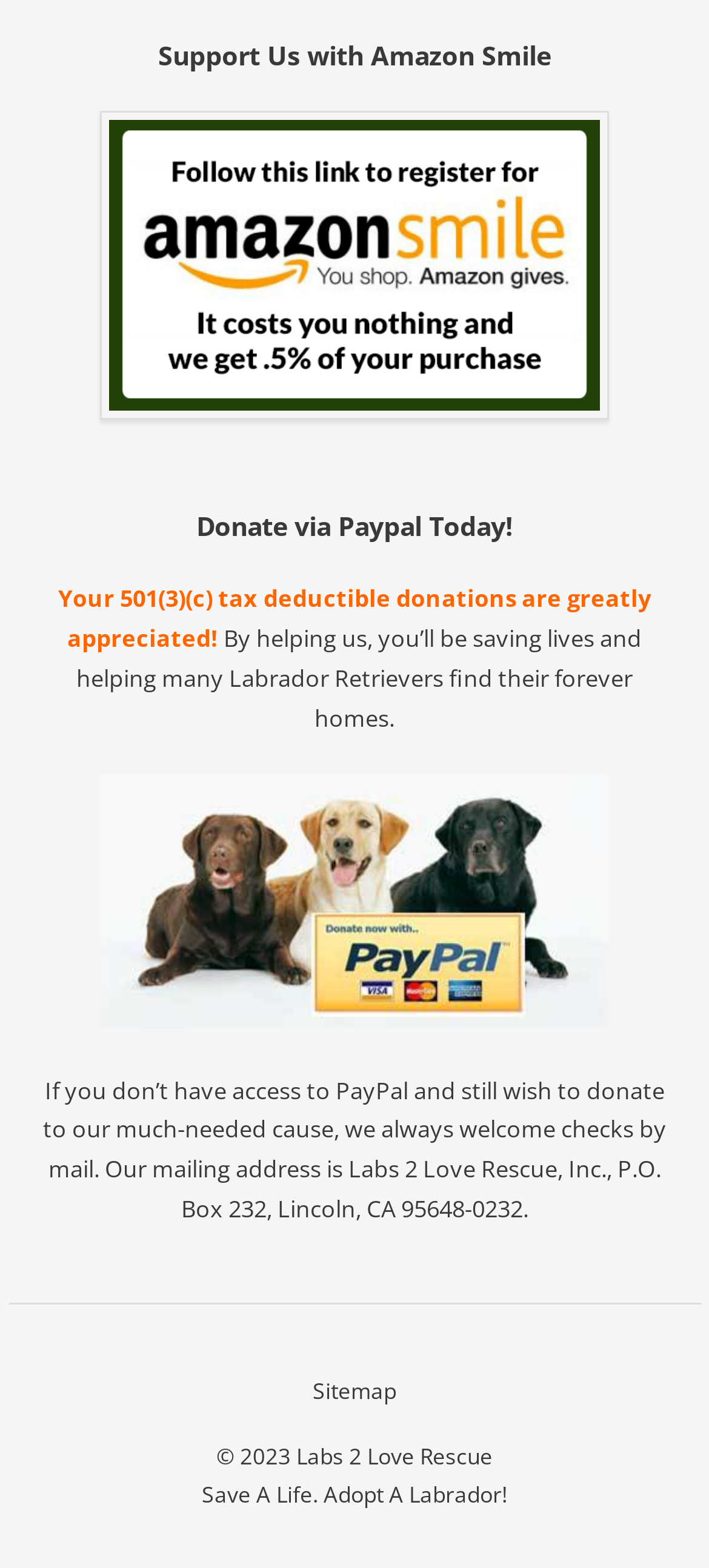What is the copyright year of the webpage?
Refer to the image and provide a one-word or short phrase answer.

2023